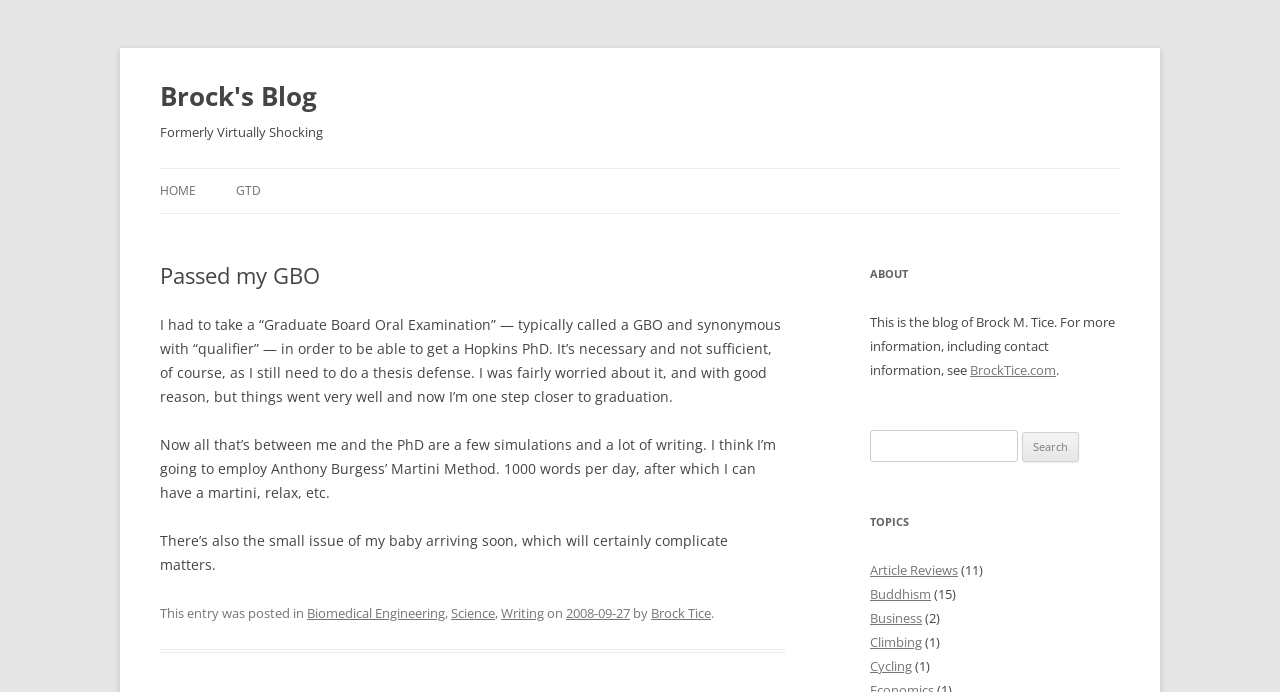Identify the bounding box coordinates of the clickable region necessary to fulfill the following instruction: "Visit the Biomedical Engineering category". The bounding box coordinates should be four float numbers between 0 and 1, i.e., [left, top, right, bottom].

[0.24, 0.872, 0.348, 0.898]